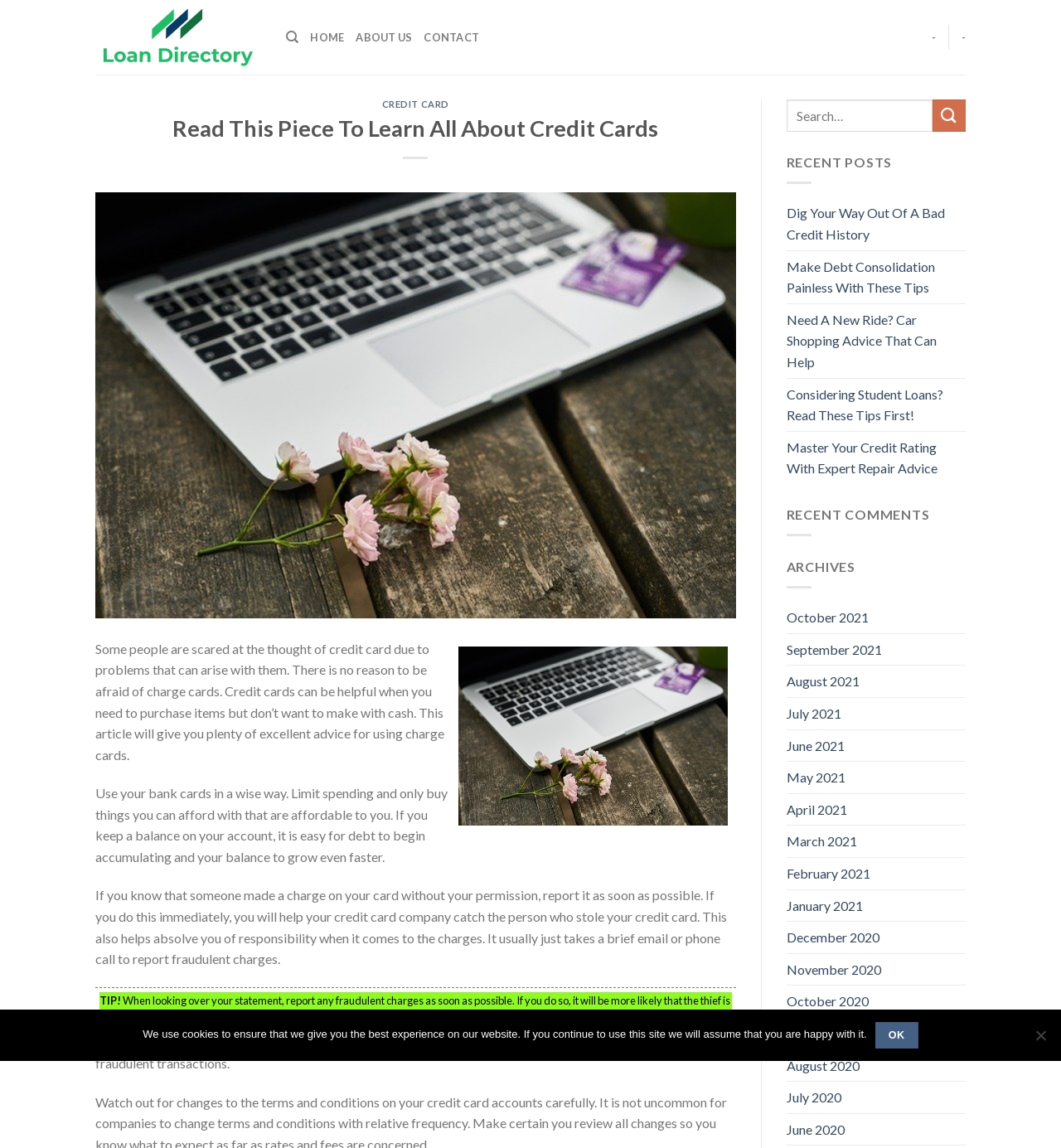Please identify the bounding box coordinates of the area I need to click to accomplish the following instruction: "Click on the HOME link".

[0.292, 0.018, 0.325, 0.047]